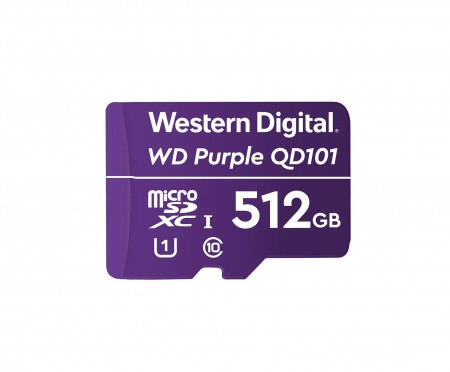Provide an in-depth description of all elements within the image.

The image features a 512GB WD Purple Surveillance microSDXC card from Western Digital, prominently displaying its branding and specifications. The card is colored in a striking purple hue, indicative of the WD Purple line, which is designed specifically for surveillance applications. The product is optimized for continuous recording, making it suitable for security cameras and other video monitoring devices. It boasts features such as UHS Speed Class 1 (U1) and a Class 10 rating, ensuring reliable performance and fast data transfer rates. This durable microSD card is intended for environments requiring robust storage solutions, providing peace of mind for users who rely on consistent performance in their surveillance systems.